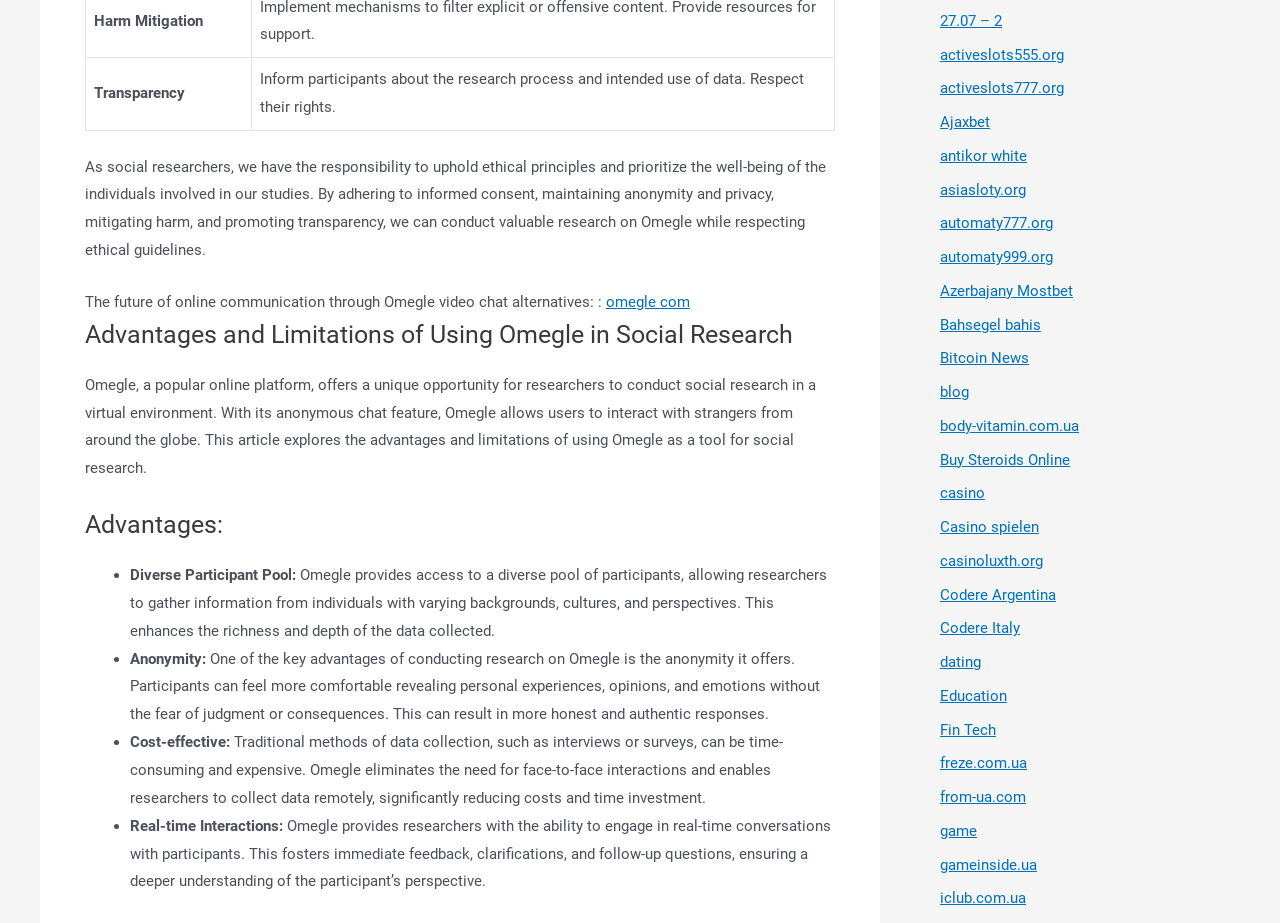Given the description "omegle com", determine the bounding box of the corresponding UI element.

[0.473, 0.317, 0.539, 0.337]